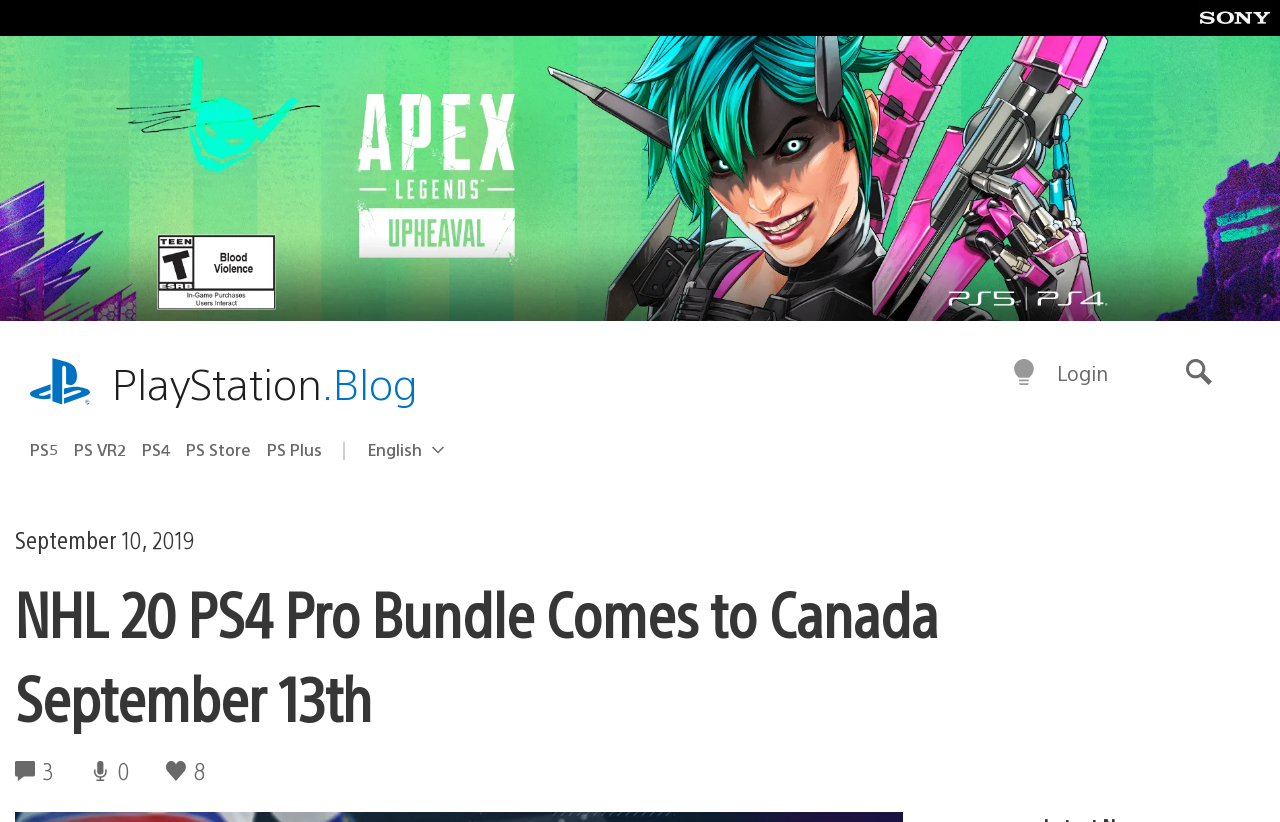Locate the UI element described by aria-label="Switch to dark mode" and provide its bounding box coordinates. Use the format (top-left x, top-left y, bottom-right x, bottom-right y) with all values as floating point numbers between 0 and 1.

[0.79, 0.437, 0.81, 0.471]